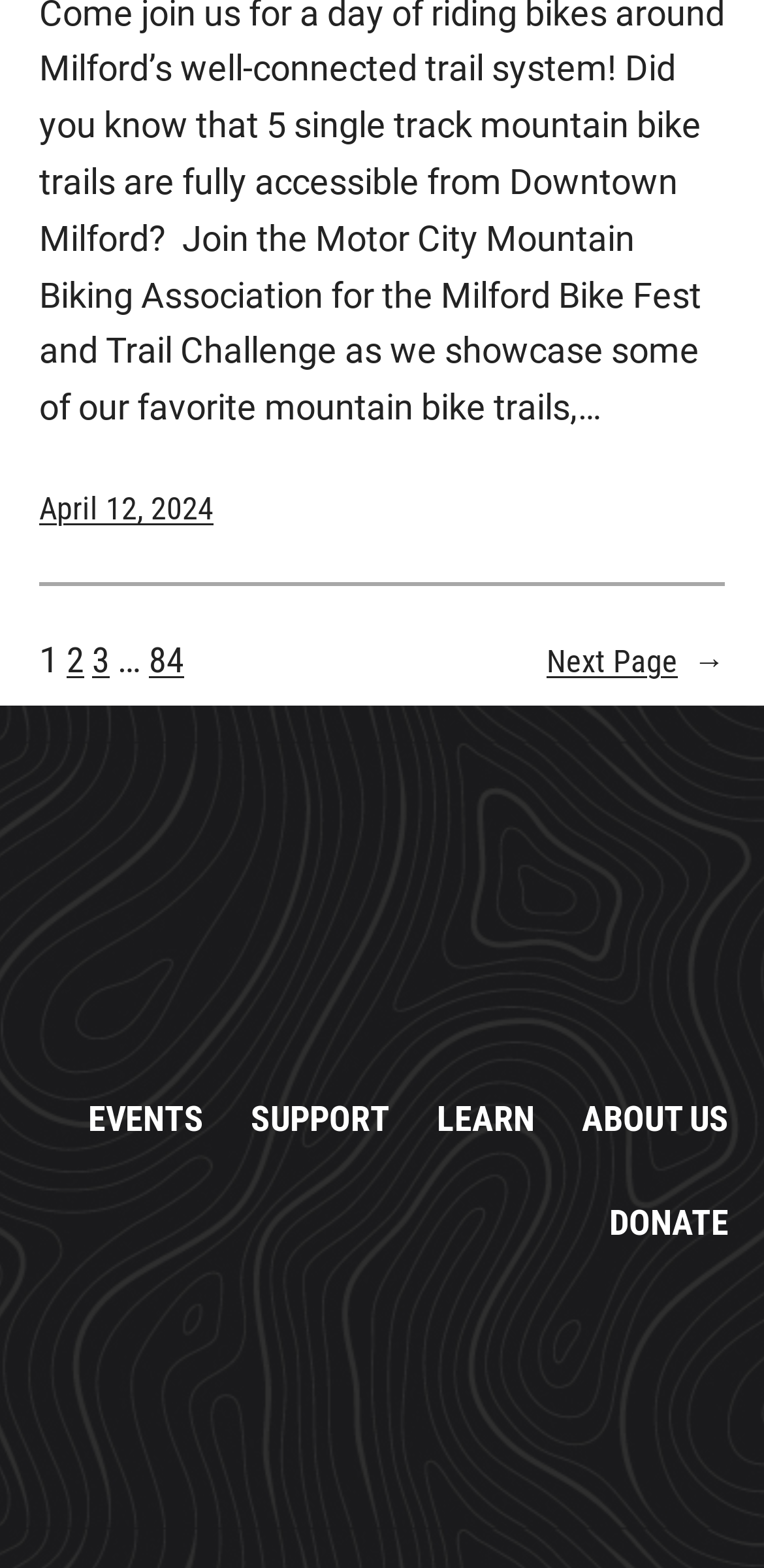What is the name of the organization mentioned on the page?
Identify the answer in the screenshot and reply with a single word or phrase.

Motor City Mountain Biking Association